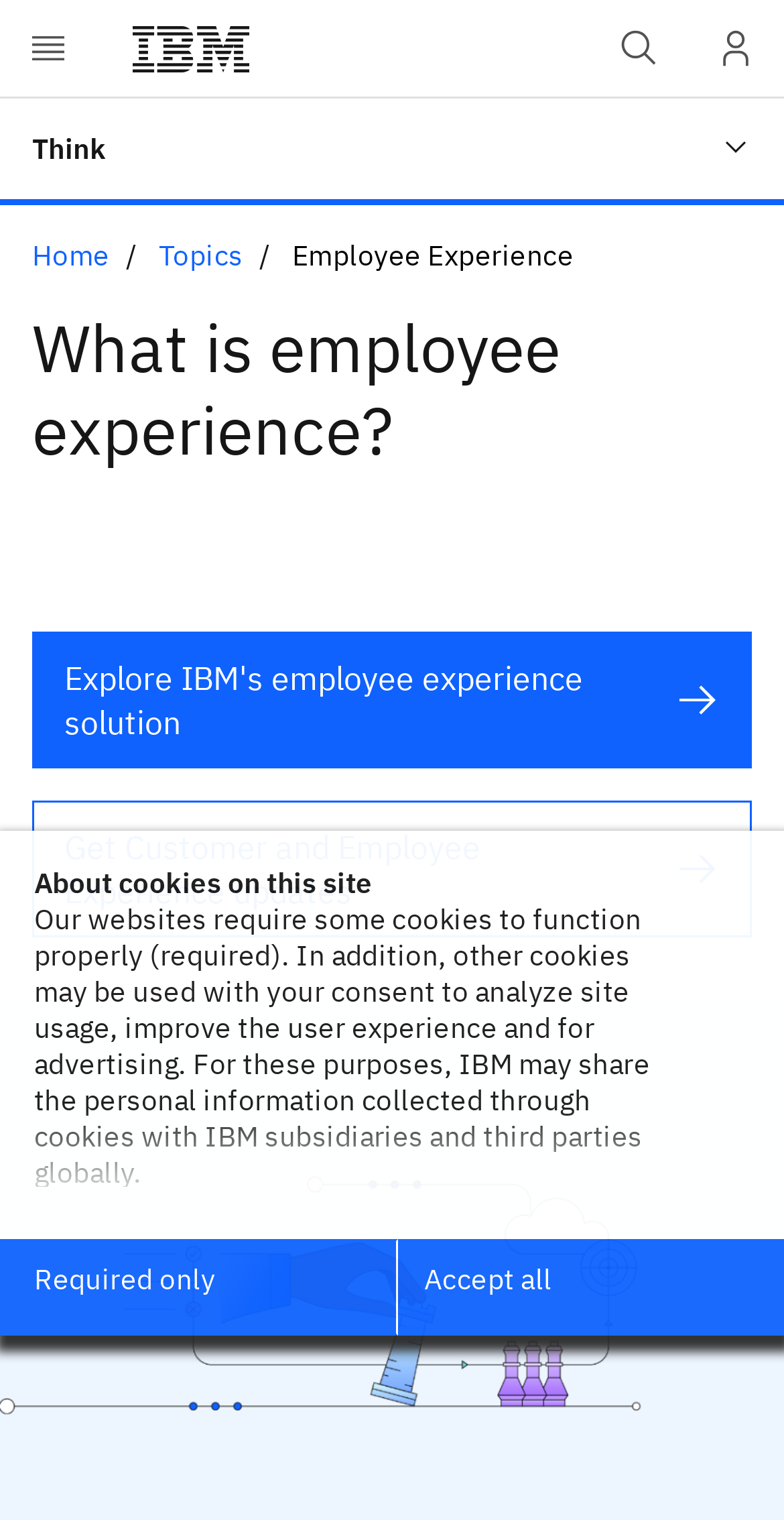What is the relationship between IBM and the websites mentioned in the cookie policy?
We need a detailed and meticulous answer to the question.

According to the text, IBM's websites share cookie preferences across their domains, implying that IBM's websites are interconnected and share user data, including cookie settings.